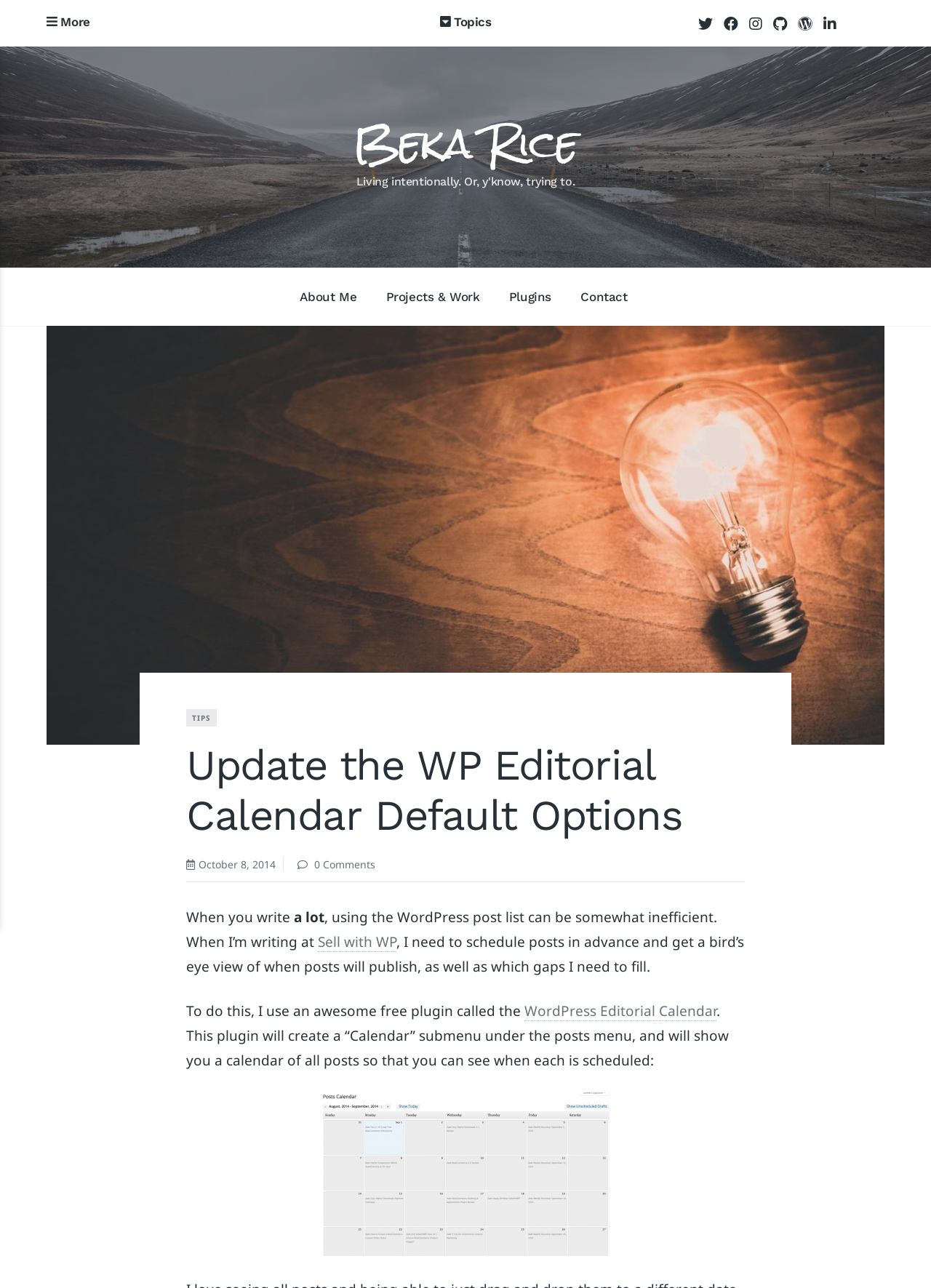What is the purpose of the WP Editorial Calendar plugin?
Look at the screenshot and respond with one word or a short phrase.

To schedule posts in advance